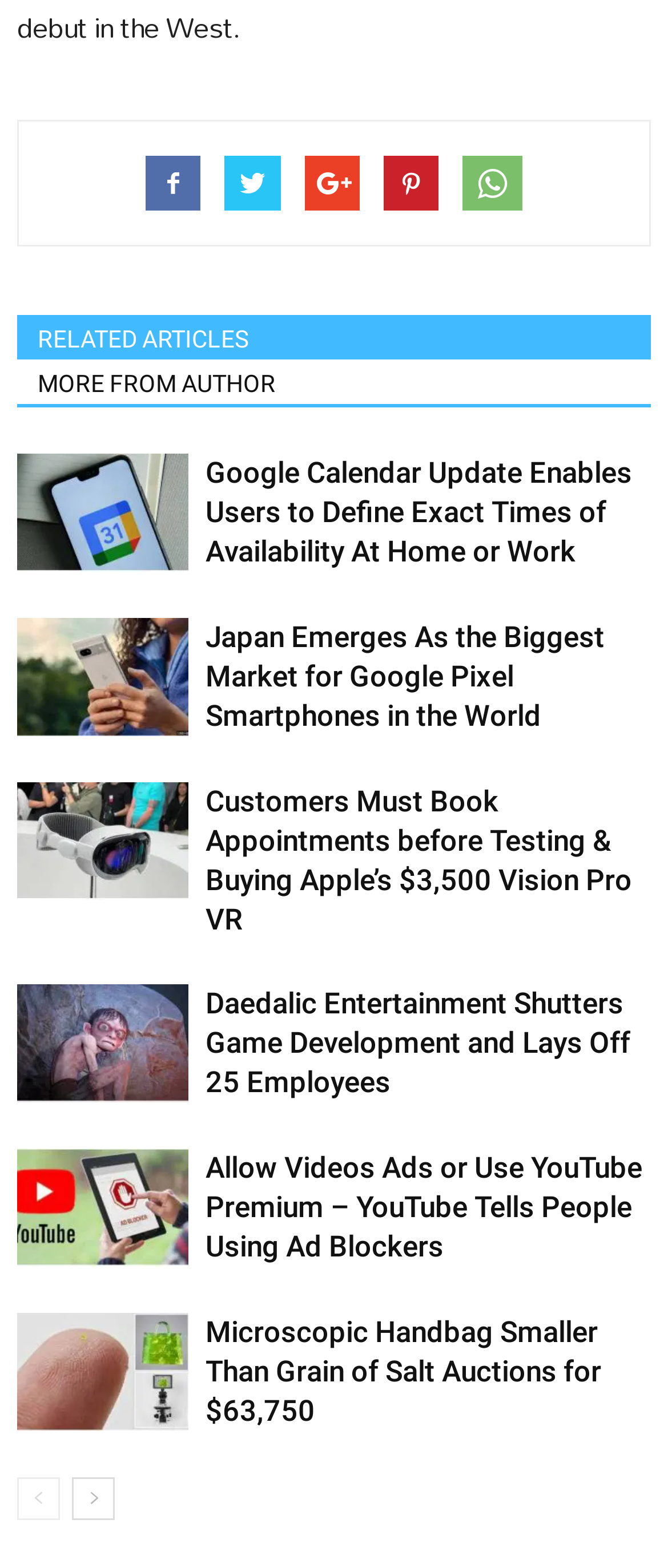Identify the bounding box coordinates of the element to click to follow this instruction: 'Read the Customers Must Book Appointments before Testing & Buying Apple’s $3,500 Vision Pro VR article'. Ensure the coordinates are four float values between 0 and 1, provided as [left, top, right, bottom].

[0.026, 0.499, 0.282, 0.574]